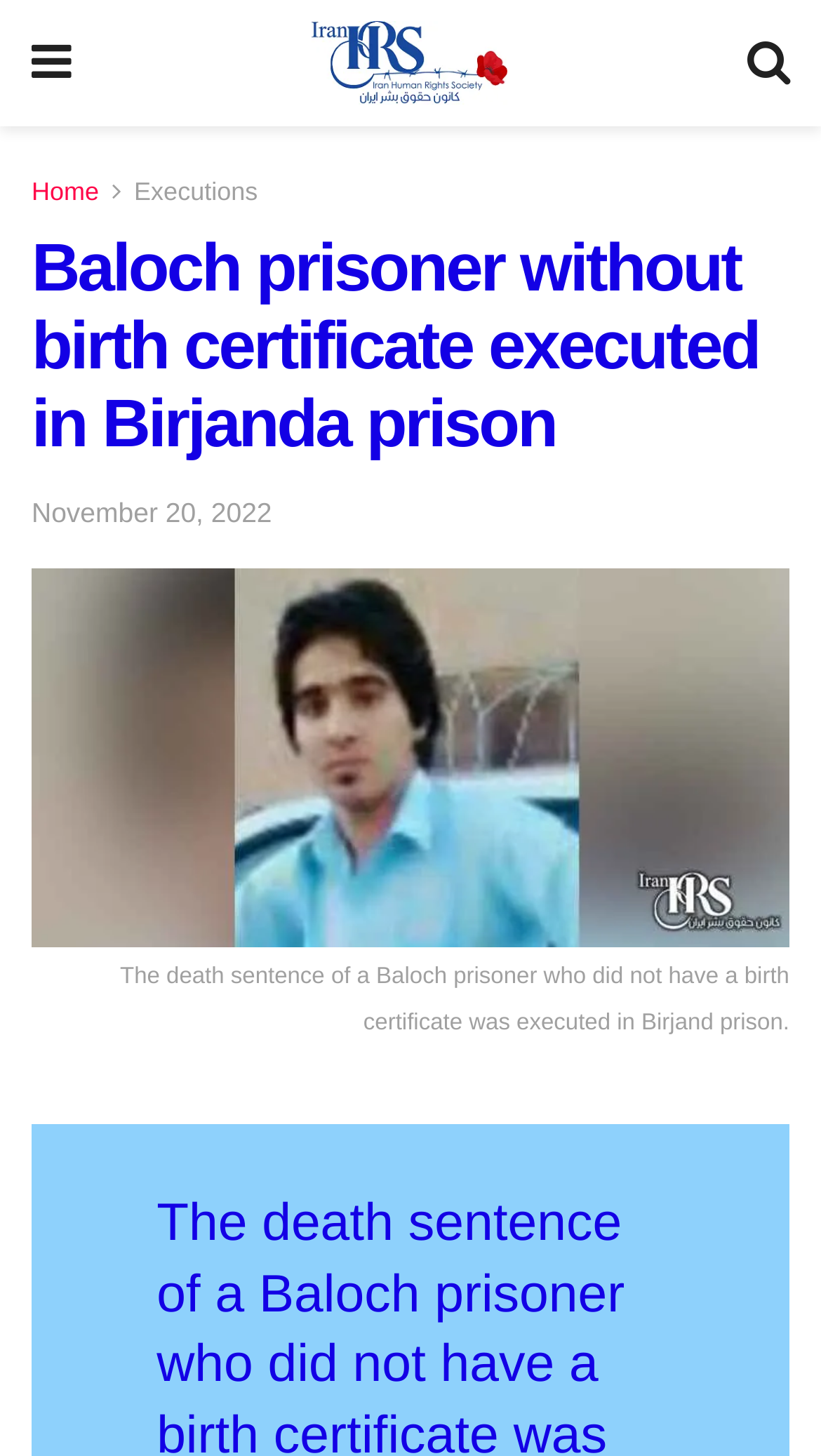Can you give a comprehensive explanation to the question given the content of the image?
Is there an image in the article?

I determined that there is an image in the article by looking at the image element with the description 'Baloch prisoner without birth certificate executed in Birjanda prison' which is located within the article content.